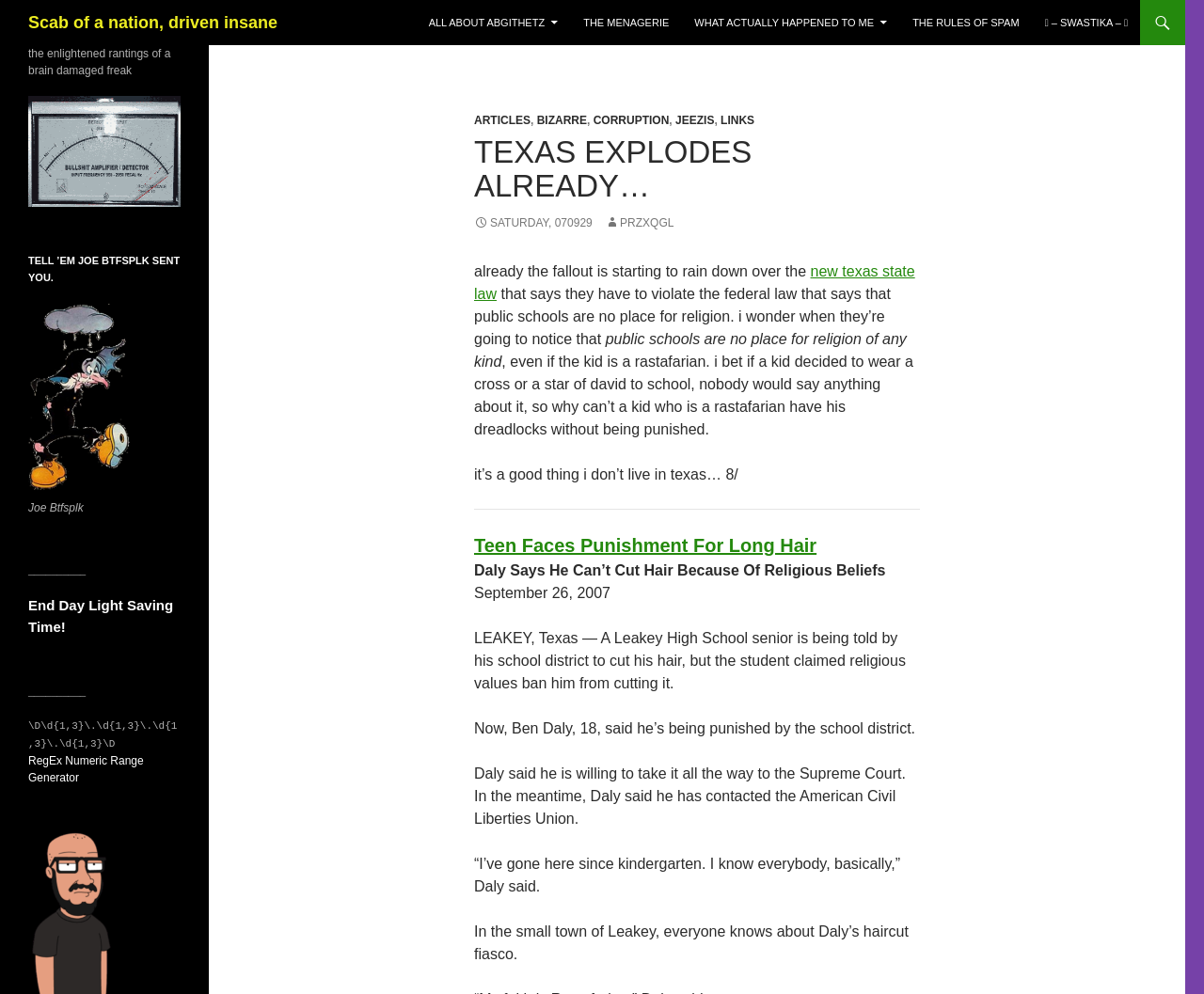What is the name of the student who is being punished for not cutting his hair?
Utilize the information in the image to give a detailed answer to the question.

The article tells the story of Ben Daly, an 18-year-old senior at Leakey High School, who is being punished by his school district for not cutting his hair due to religious beliefs.